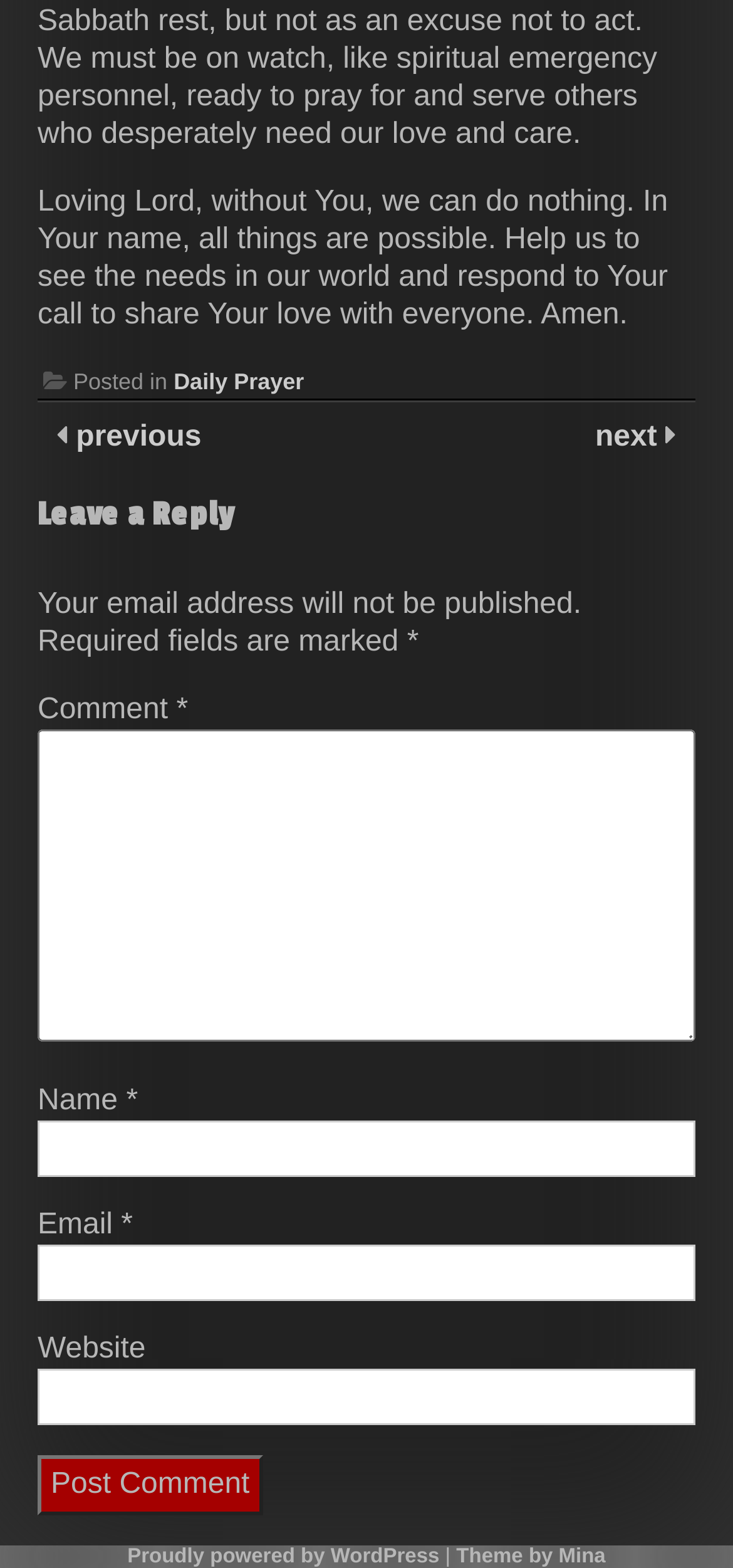What is the purpose of this webpage?
Using the image as a reference, give an elaborate response to the question.

Based on the webpage structure and elements, it appears that the primary purpose of this webpage is to allow users to leave a comment or respond to a prayer or message. The presence of a comment box, name, email, and website fields, as well as a 'Post Comment' button, suggests that users can interact with the content by leaving a reply.